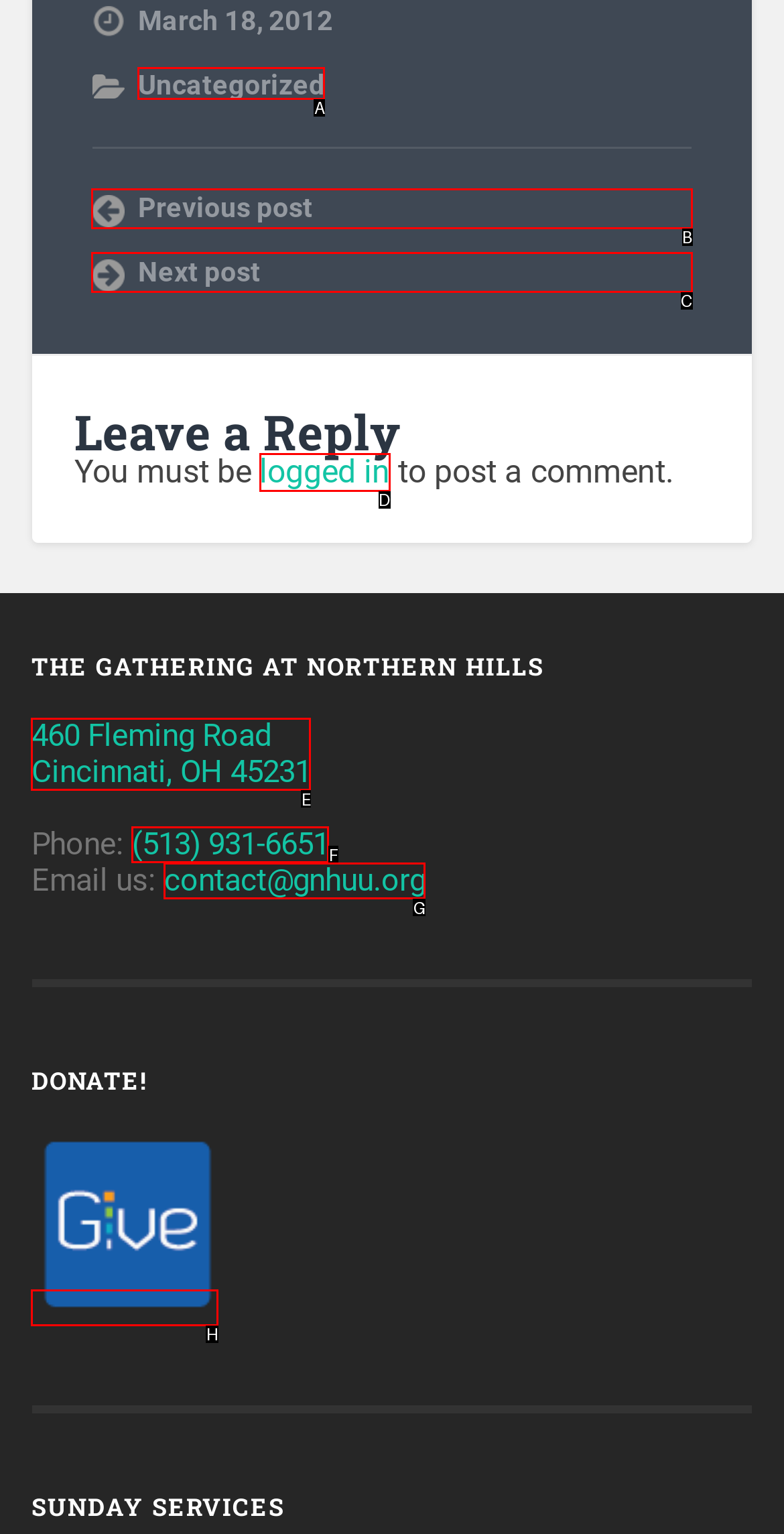Identify the HTML element to click to execute this task: View previous post Respond with the letter corresponding to the proper option.

B